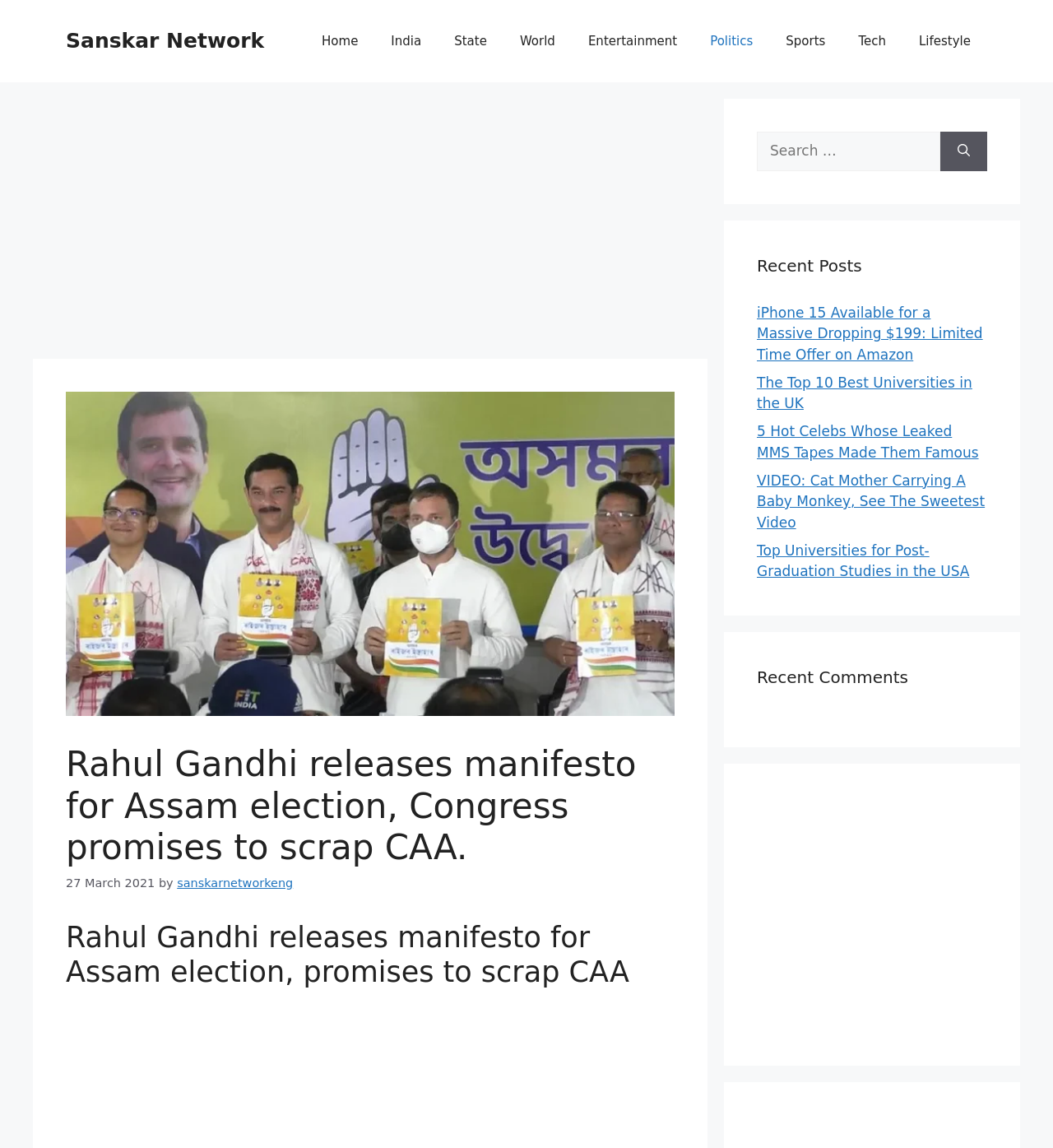Select the bounding box coordinates of the element I need to click to carry out the following instruction: "search".

None